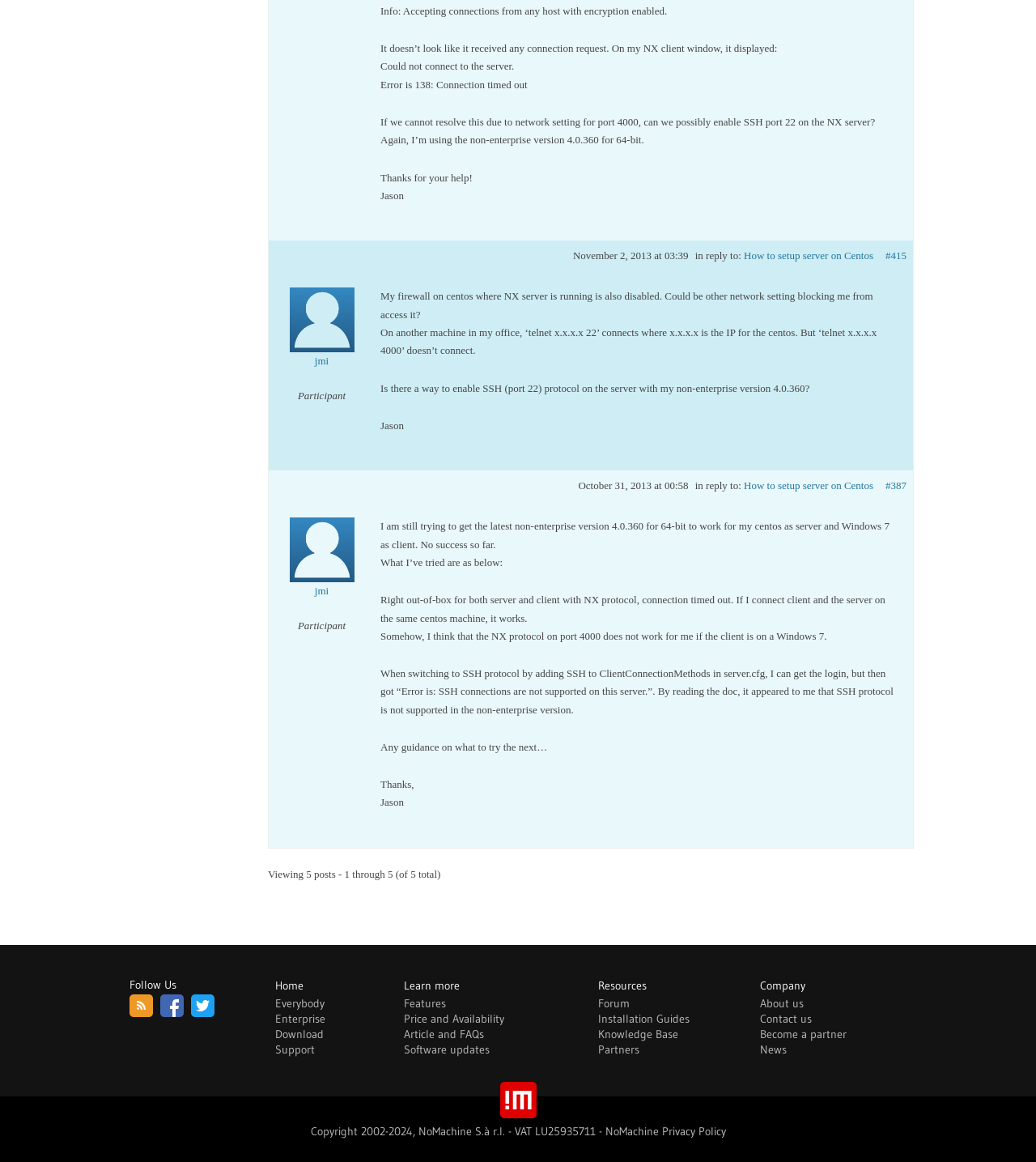Locate the bounding box coordinates of the element that should be clicked to execute the following instruction: "Click on the 'Support' link".

[0.265, 0.897, 0.304, 0.909]